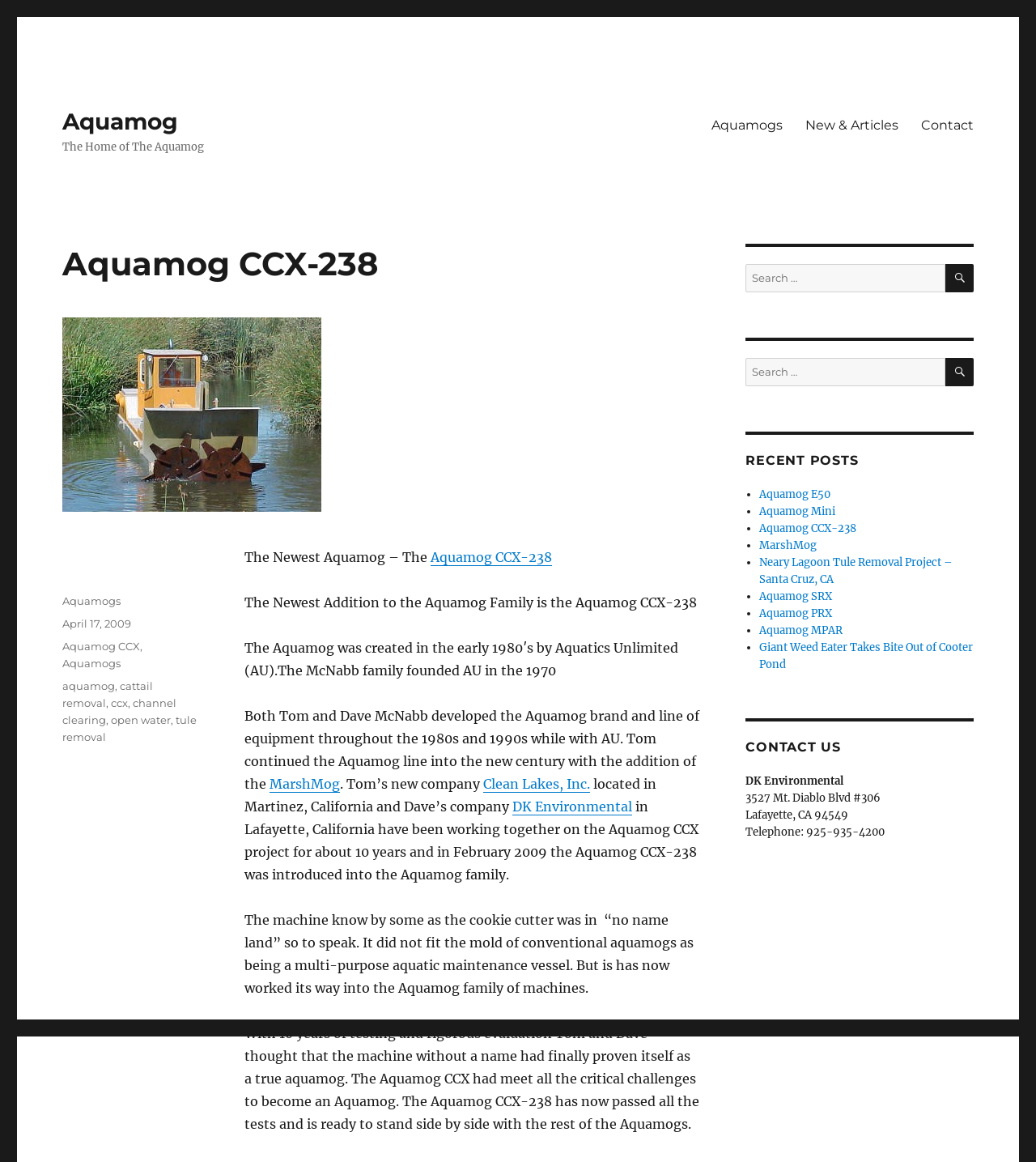Please respond in a single word or phrase: 
What is the location of Clean Lakes, Inc.?

Martinez, California